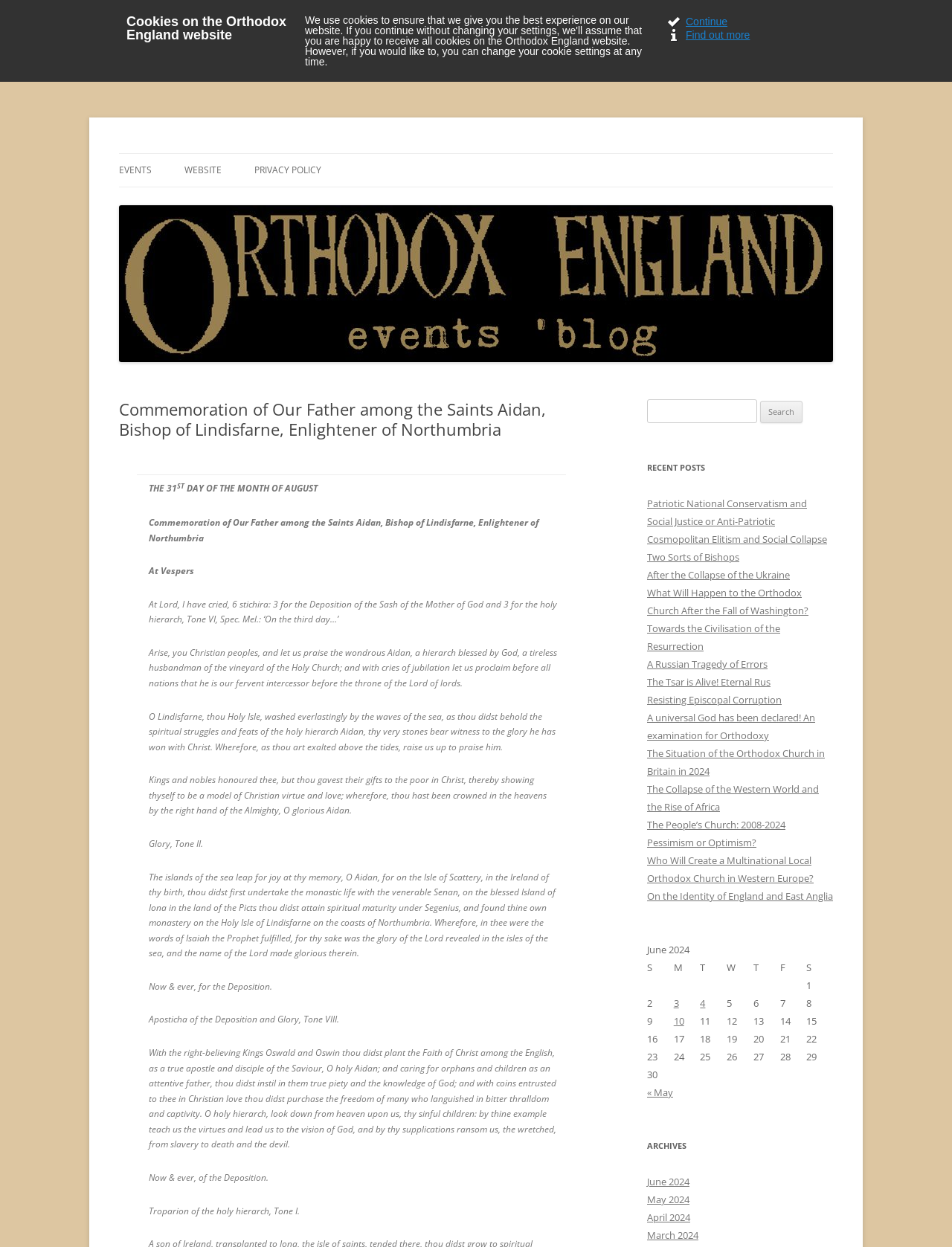Identify the bounding box coordinates of the region I need to click to complete this instruction: "Search for something".

[0.68, 0.32, 0.795, 0.339]